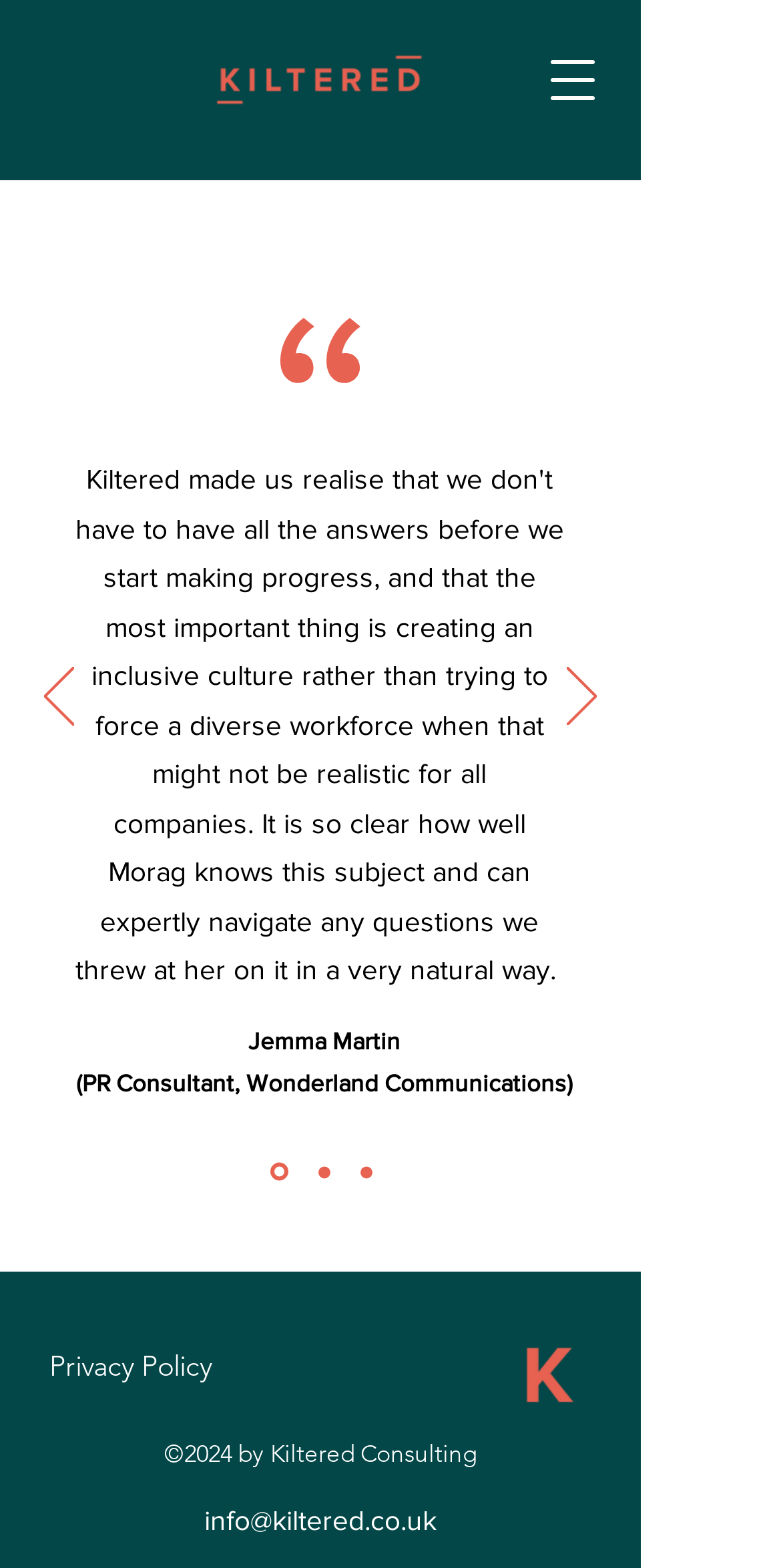Pinpoint the bounding box coordinates of the element that must be clicked to accomplish the following instruction: "Read Privacy Policy". The coordinates should be in the format of four float numbers between 0 and 1, i.e., [left, top, right, bottom].

[0.051, 0.844, 0.282, 0.898]